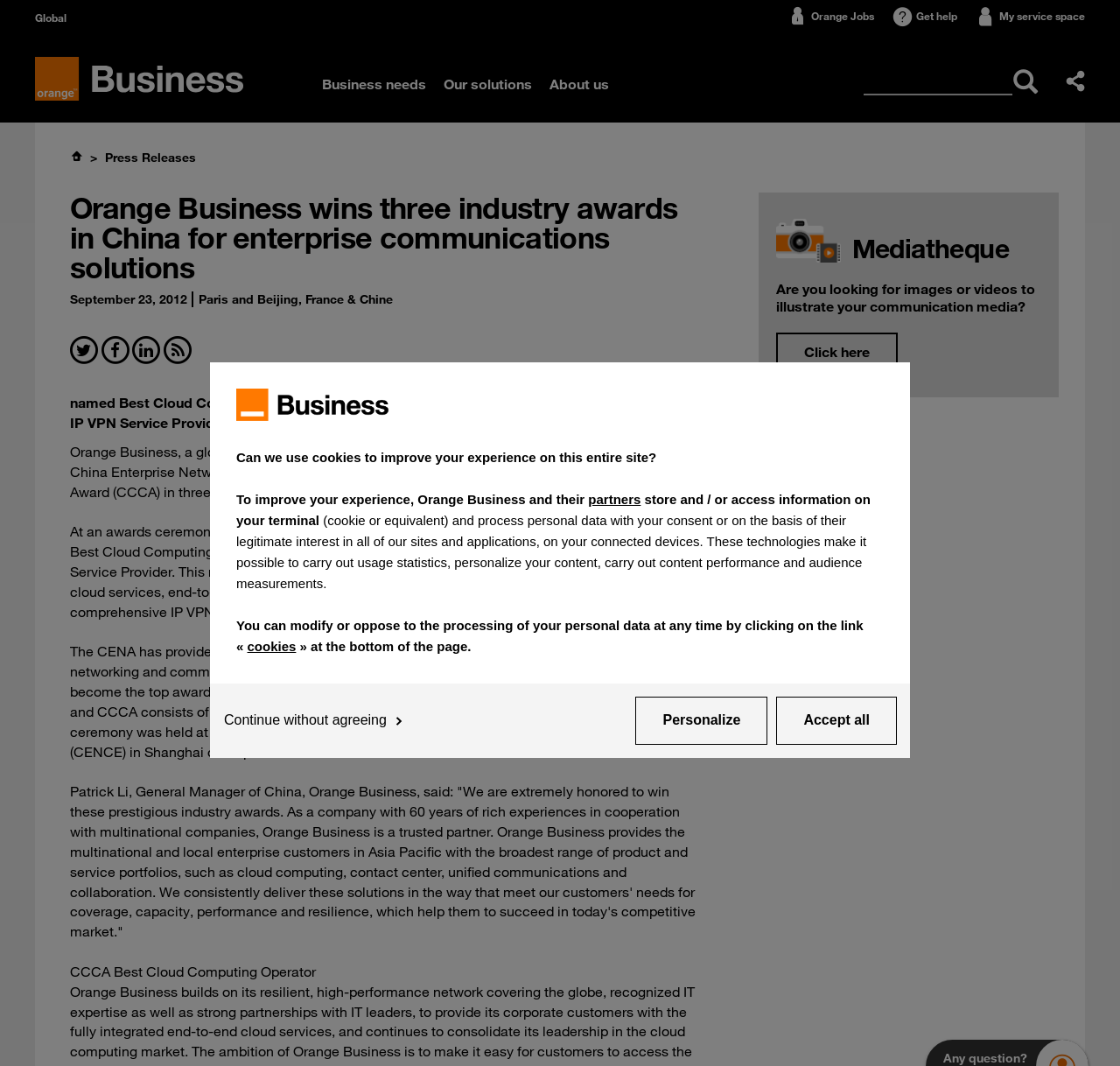From the given element description: "partners", find the bounding box for the UI element. Provide the coordinates as four float numbers between 0 and 1, in the order [left, top, right, bottom].

[0.525, 0.462, 0.572, 0.475]